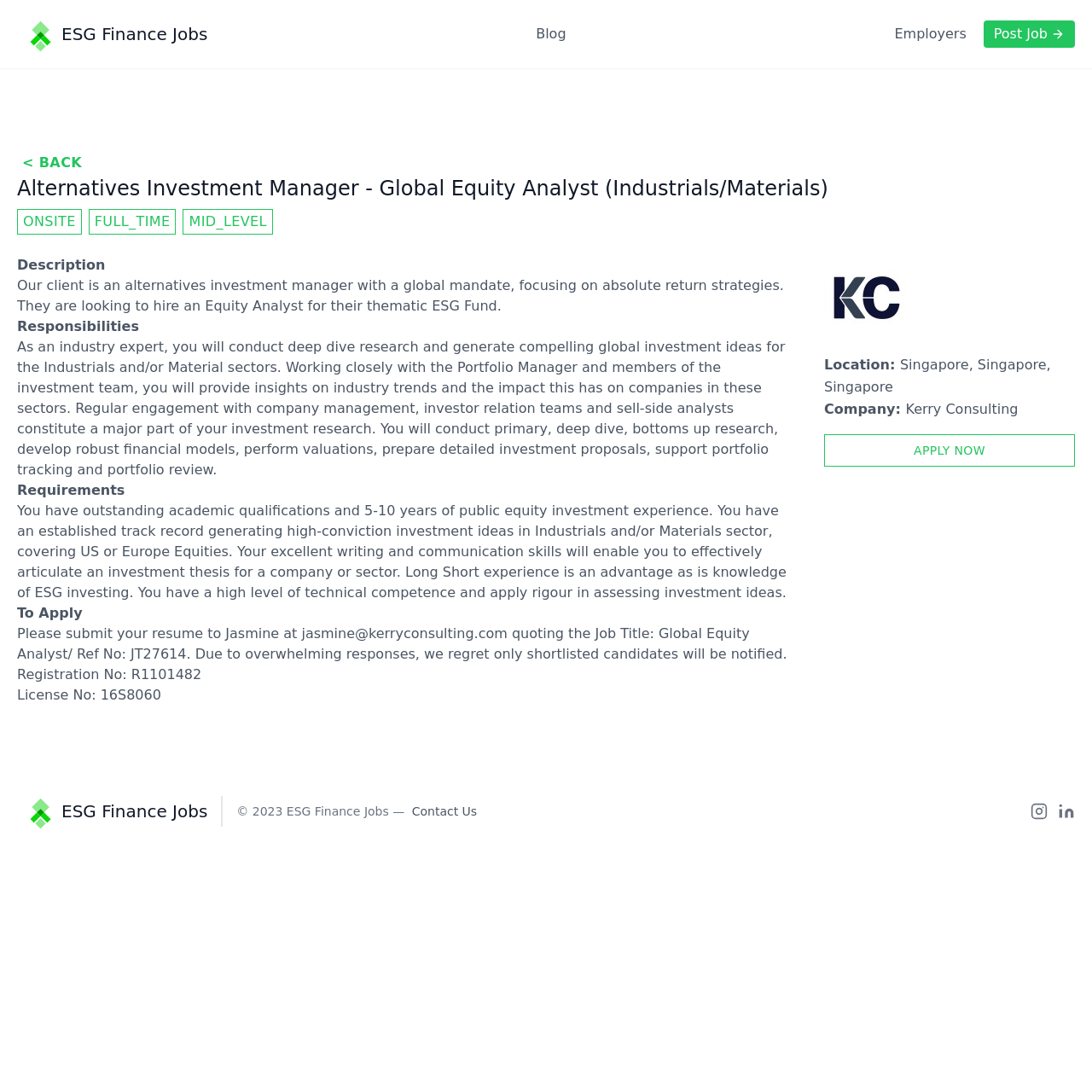Find the bounding box coordinates of the element you need to click on to perform this action: 'Apply for the job'. The coordinates should be represented by four float values between 0 and 1, in the format [left, top, right, bottom].

[0.755, 0.398, 0.984, 0.427]